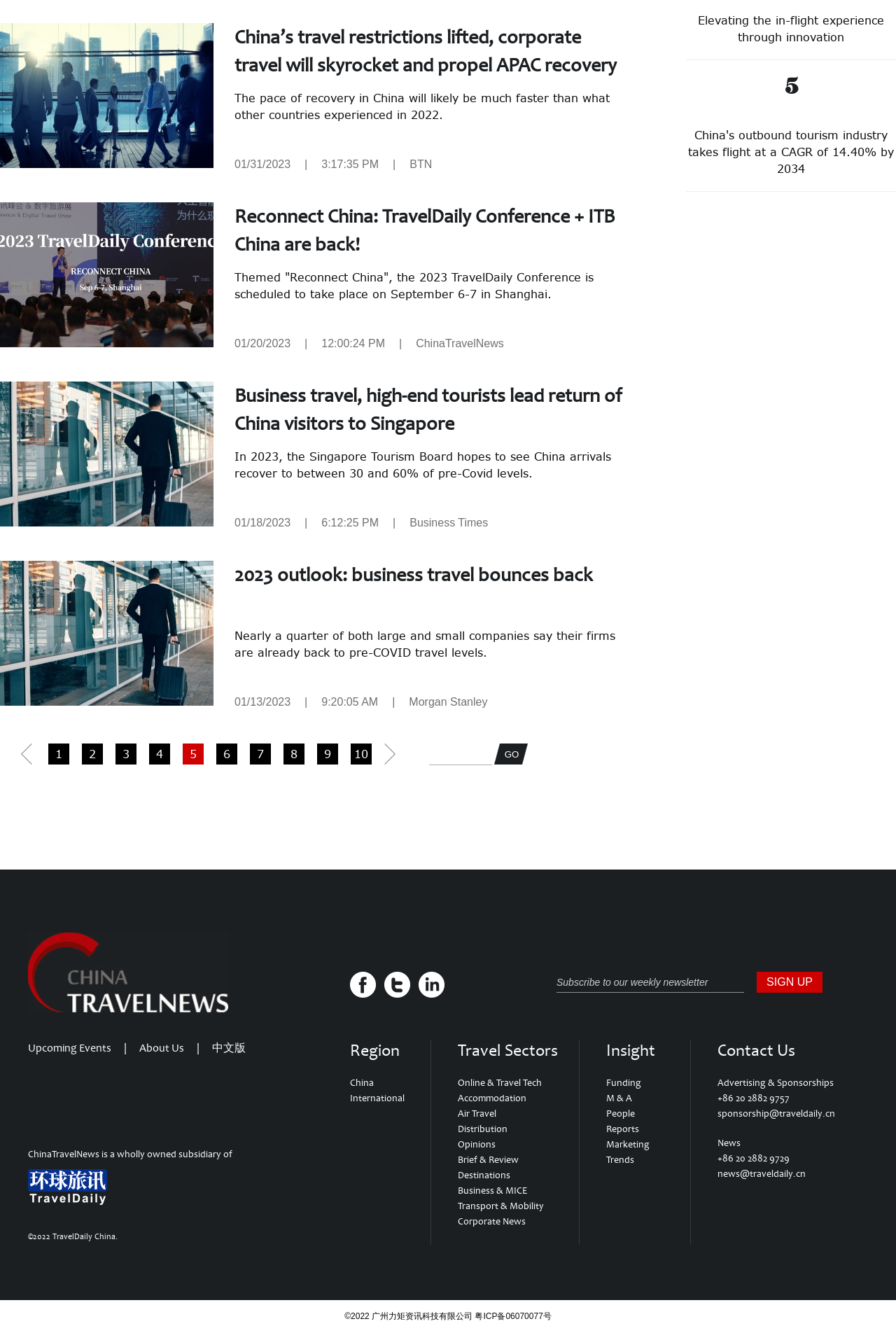Please determine the bounding box coordinates for the UI element described here. Use the format (top-left x, top-left y, bottom-right x, bottom-right y) with values bounded between 0 and 1: Transport & Mobility

[0.511, 0.9, 0.607, 0.909]